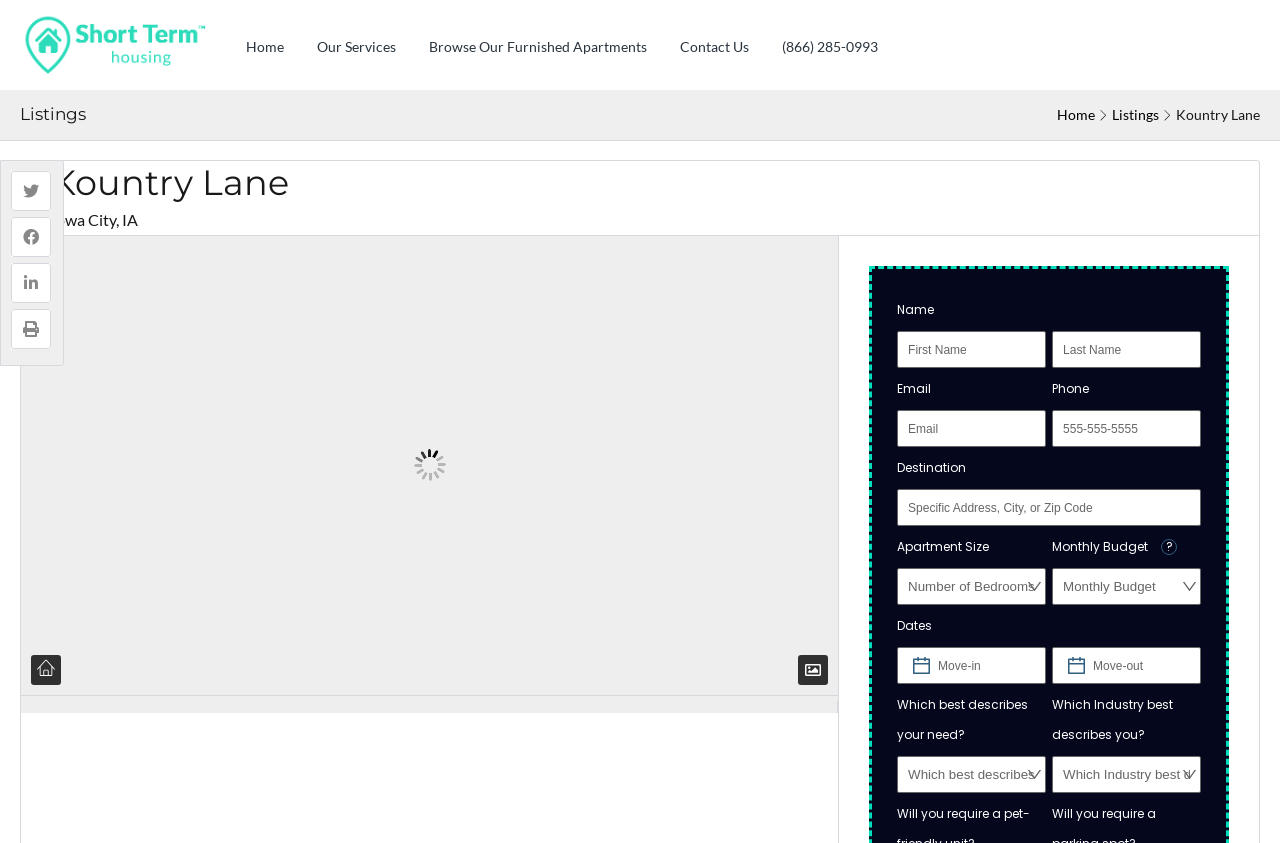What is the name of the apartment complex? Based on the image, give a response in one word or a short phrase.

Kountry Lane